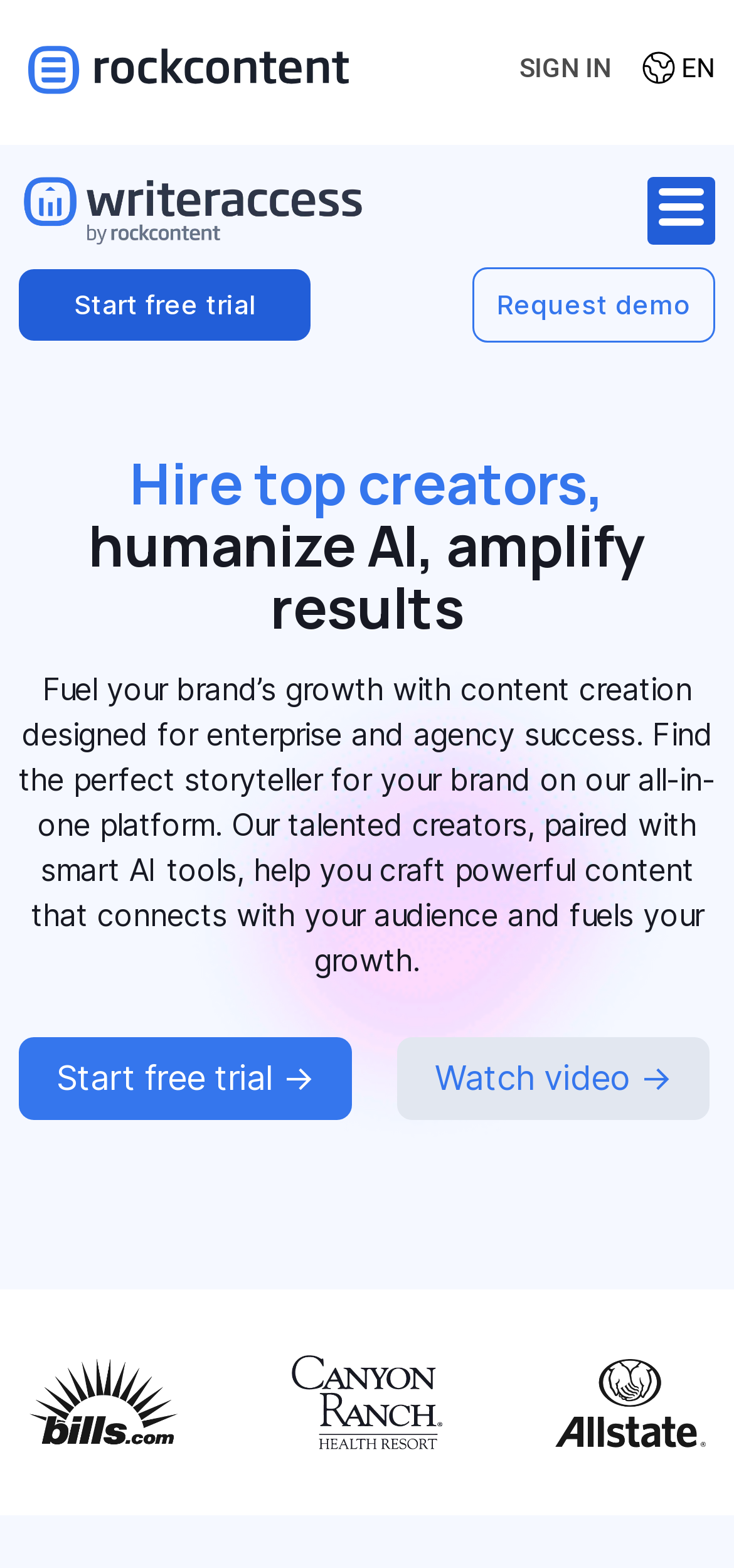Write an elaborate caption that captures the essence of the webpage.

This webpage appears to be a marketing page for a content creation platform, WriterAccess. At the top left corner, there is a link to the WriterAccess logo, and next to it, a menu toggle button. On the top right corner, there are links to sign in, an image, and a language selection option labeled "EN".

Below the top navigation bar, there is a prominent heading that reads "Hire top creators, humanize AI, amplify results". This is followed by a paragraph of text that describes the platform's benefits, including finding the perfect storyteller for a brand and crafting powerful content that connects with the audience.

There are two call-to-action links below the paragraph, "Start free trial" and "Request demo". Additionally, there is a link to watch a video.

The main content area features a horizontal scrolling carousel with four visible slides, each containing an image. The images appear to be logos or branding materials for different companies, including Carmax, Cisco, and Encompass.

At the bottom of the page, there is an iframe containing a chat controller widget from Drift.